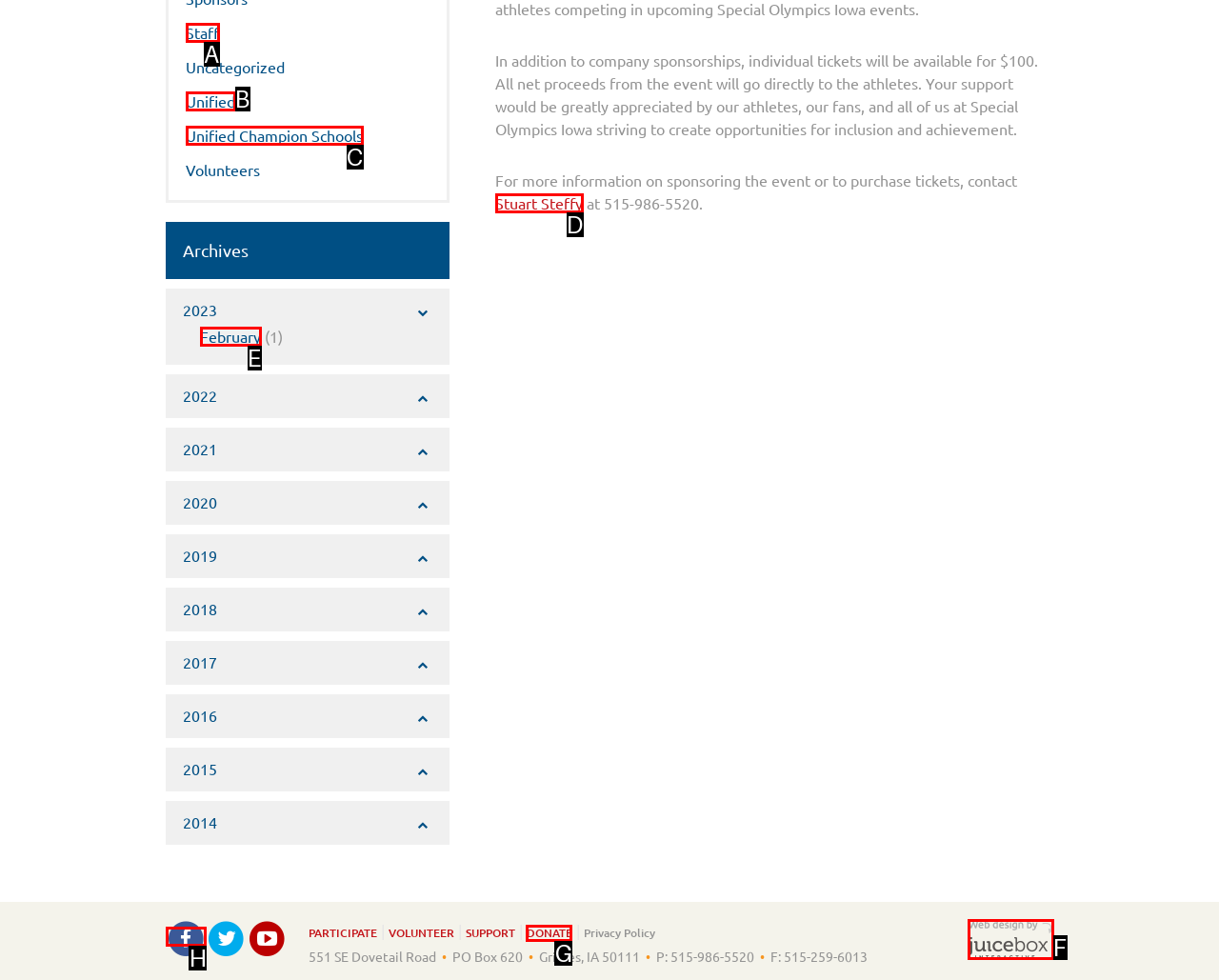Match the description: Stuart Steffy to the correct HTML element. Provide the letter of your choice from the given options.

D